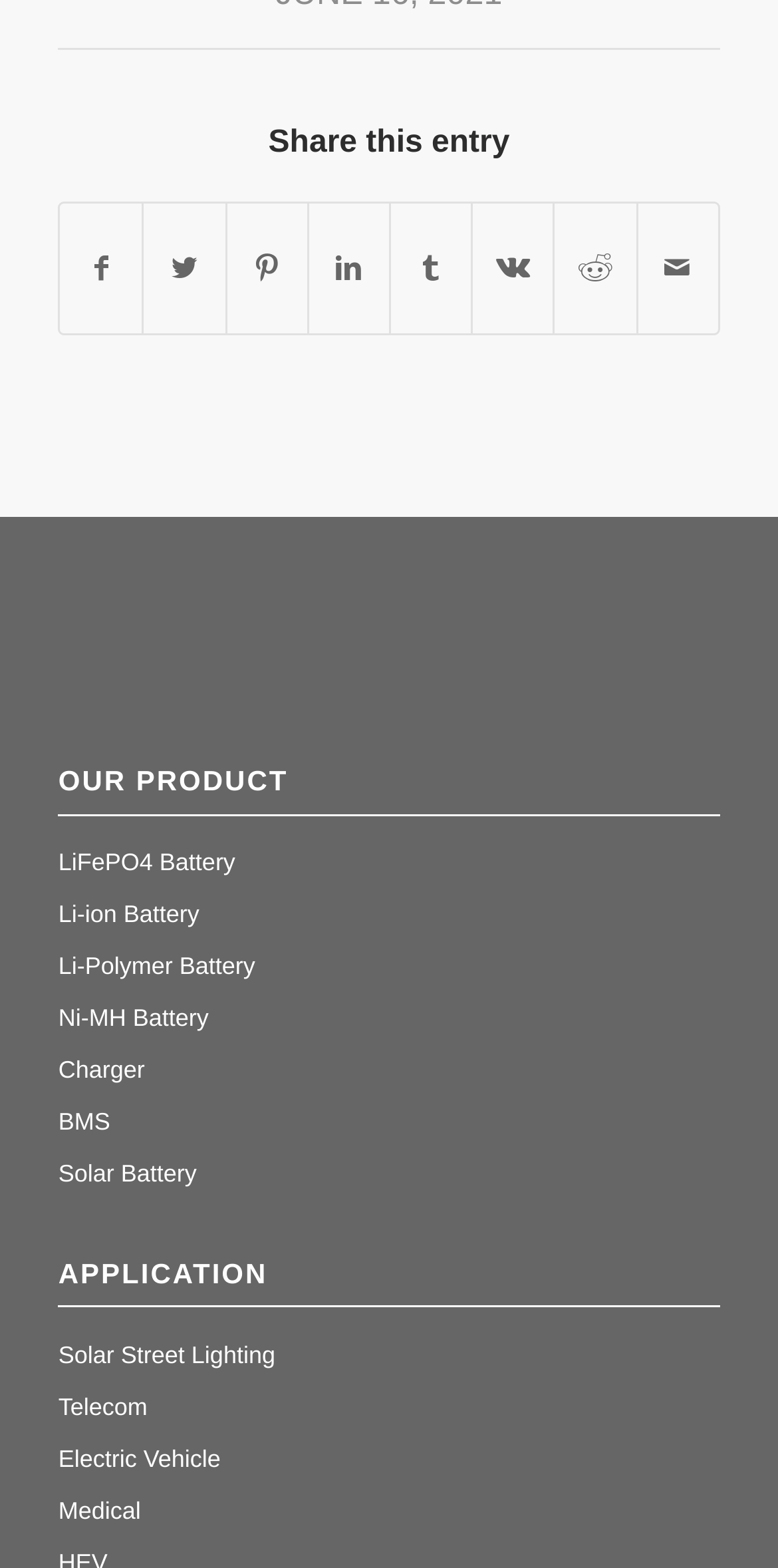Can you show the bounding box coordinates of the region to click on to complete the task described in the instruction: "Explore Solar Street Lighting"?

[0.075, 0.855, 0.354, 0.873]